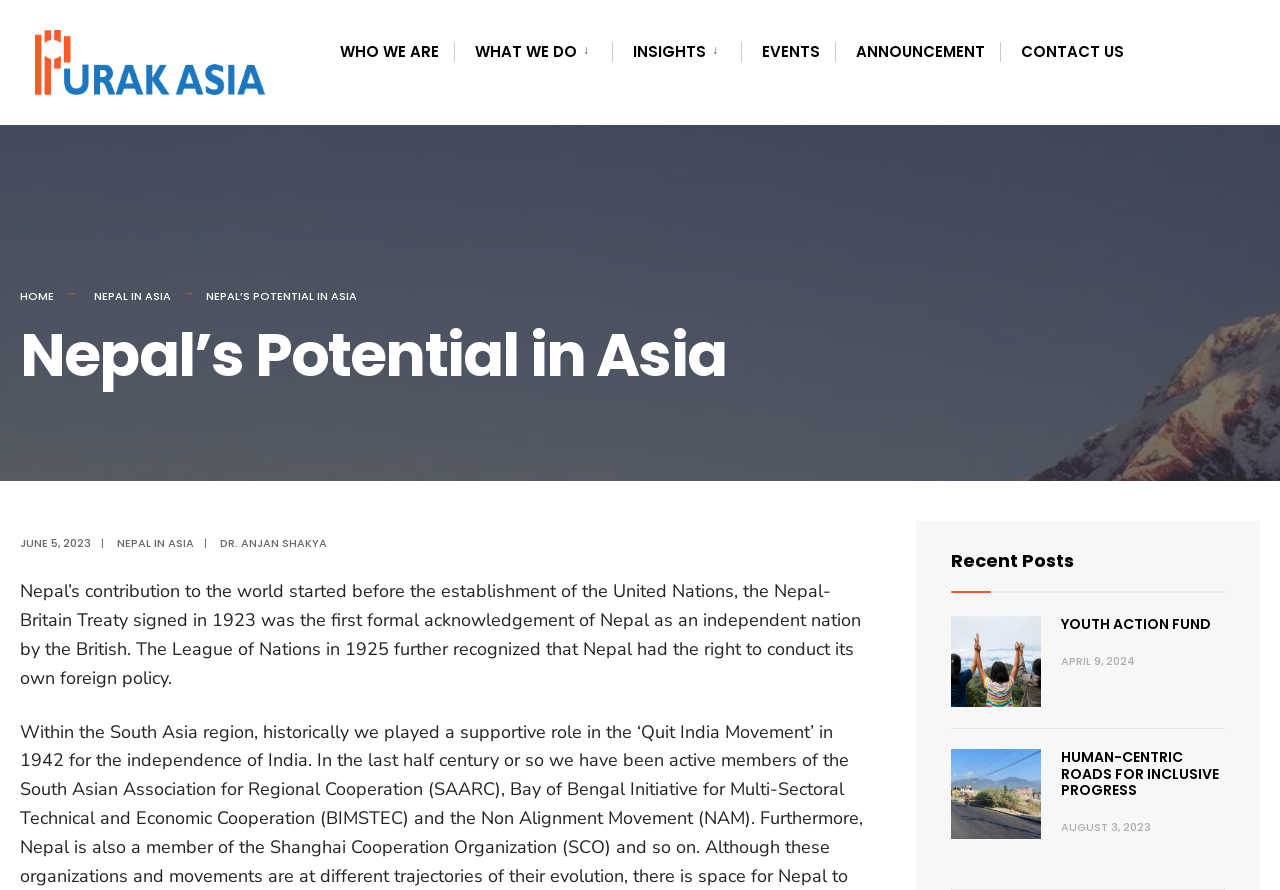Answer this question using a single word or a brief phrase:
What is the date of the post by Dr. Anjan Shakya?

JUNE 5, 2023